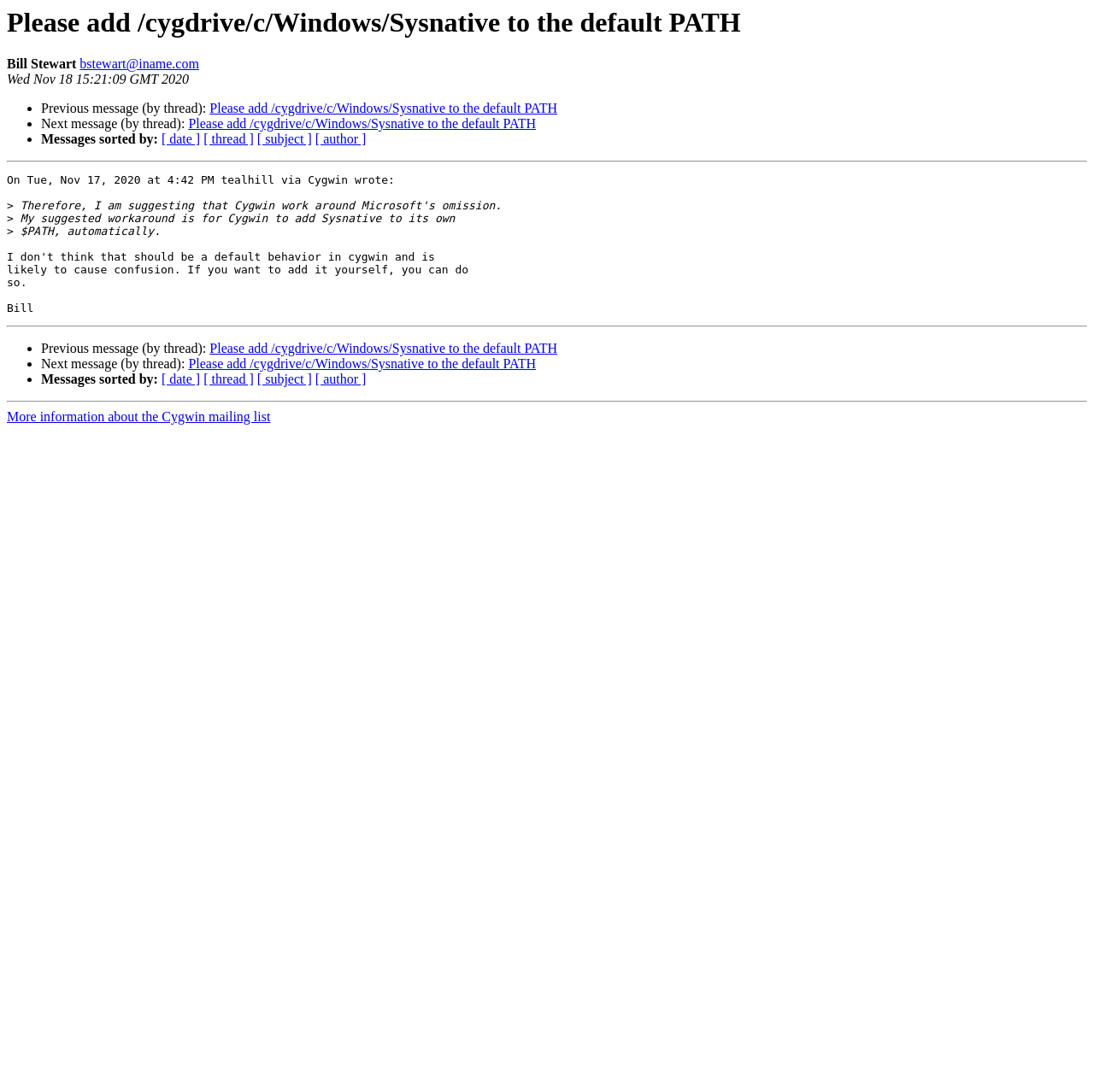Your task is to find and give the main heading text of the webpage.

Please add /cygdrive/c/Windows/Sysnative to the default PATH